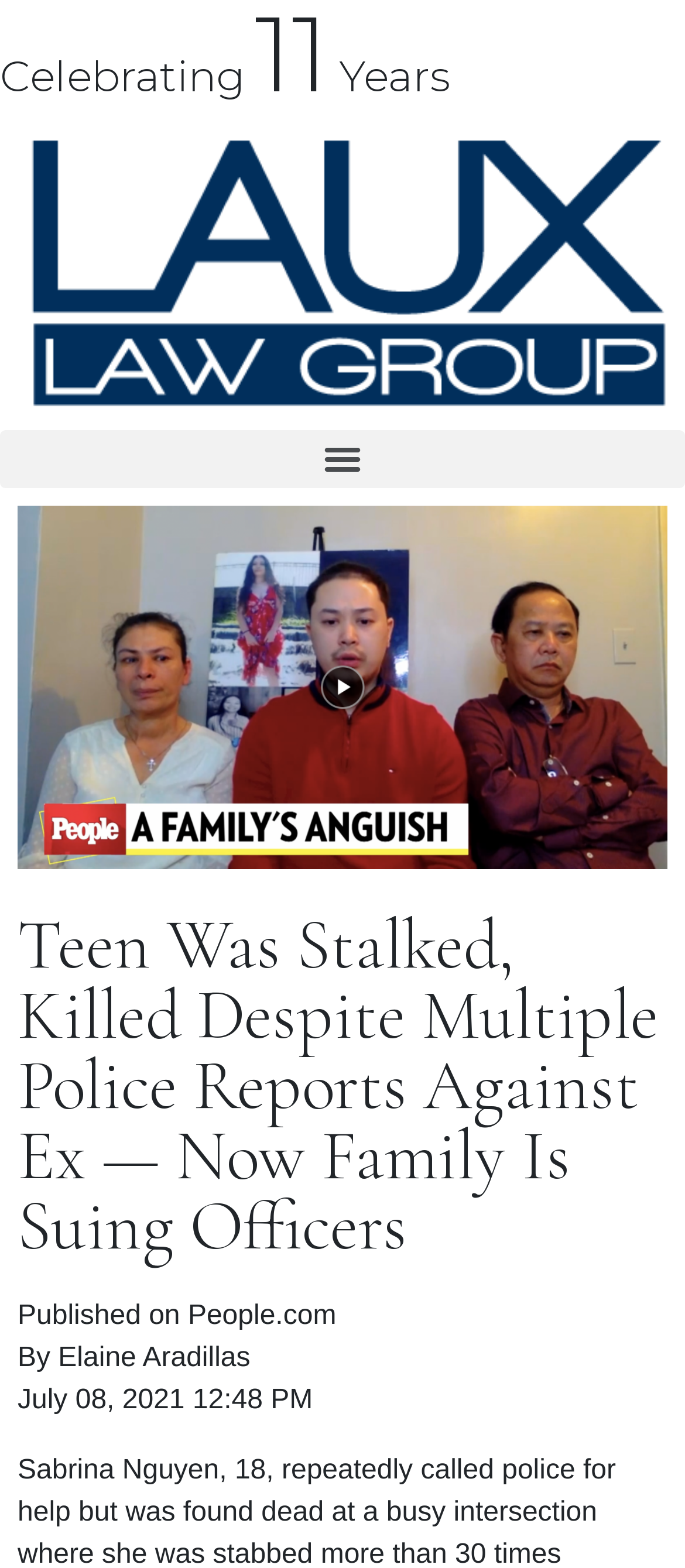Can you find and generate the webpage's heading?

Teen Was Stalked, Killed Despite Multiple Police Reports Against Ex — Now Family Is Suing Officers